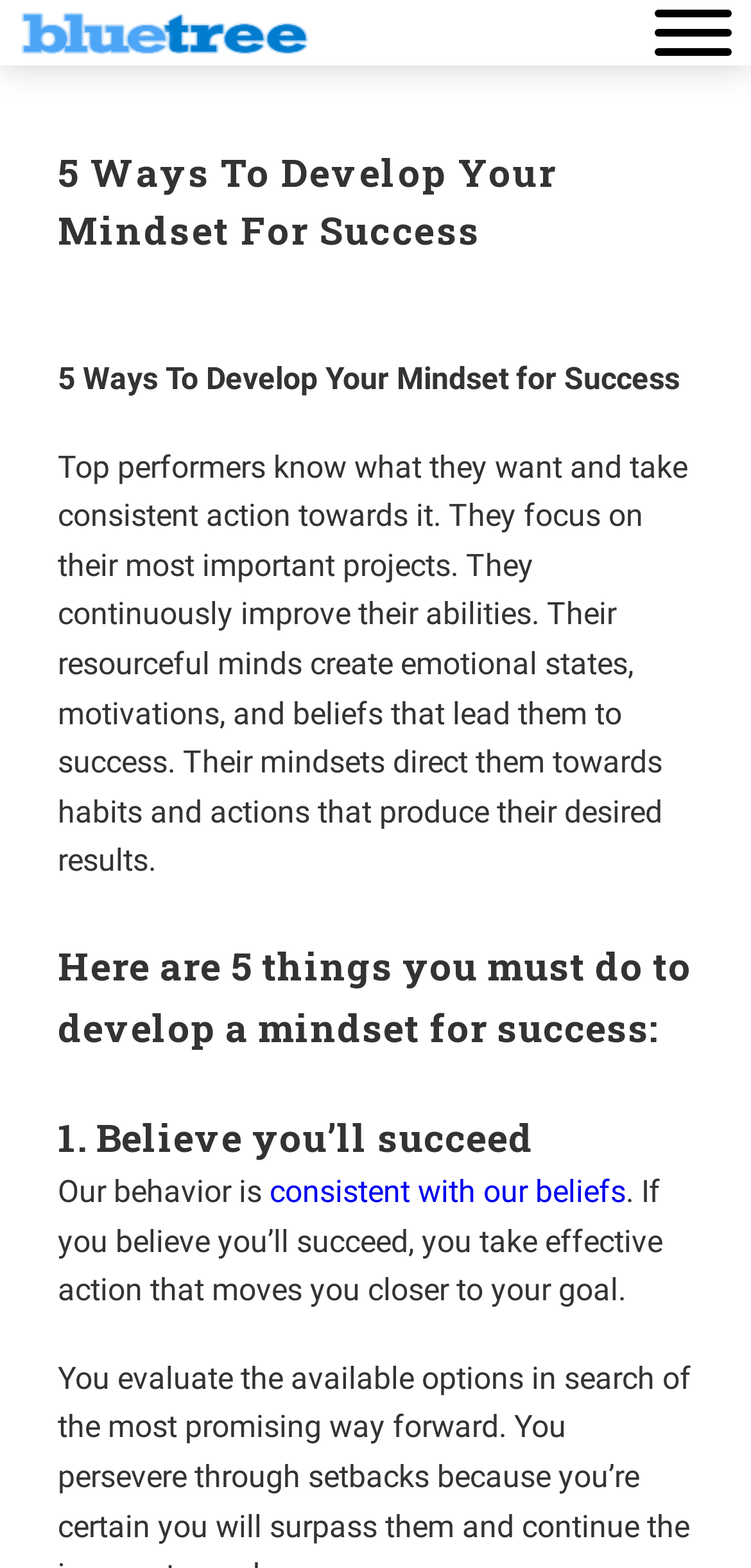Please provide a brief answer to the following inquiry using a single word or phrase:
What is the purpose of improving abilities?

To lead to success